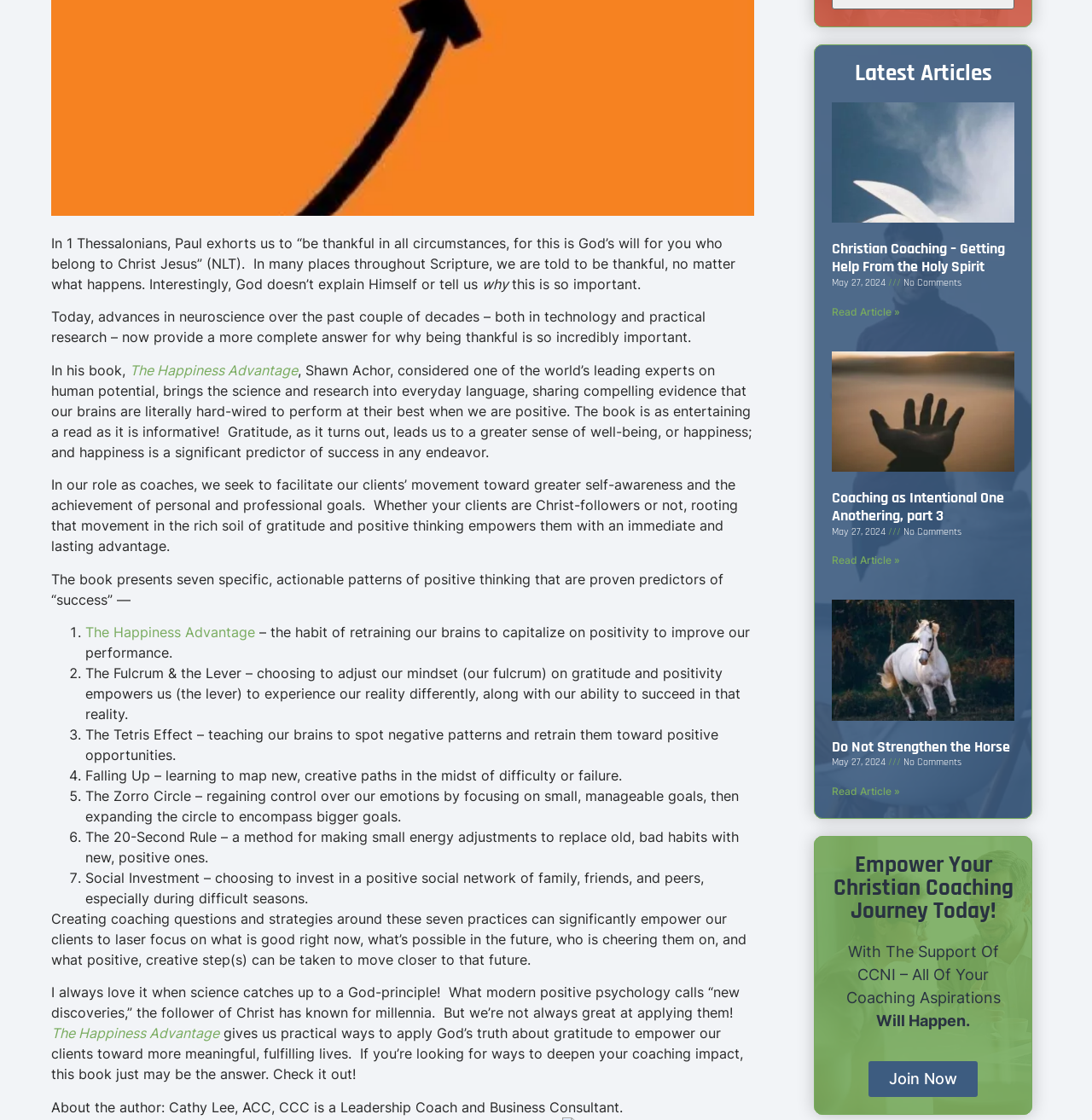Using the provided description Do Not Strengthen the Horse, find the bounding box coordinates for the UI element. Provide the coordinates in (top-left x, top-left y, bottom-right x, bottom-right y) format, ensuring all values are between 0 and 1.

[0.762, 0.658, 0.925, 0.675]